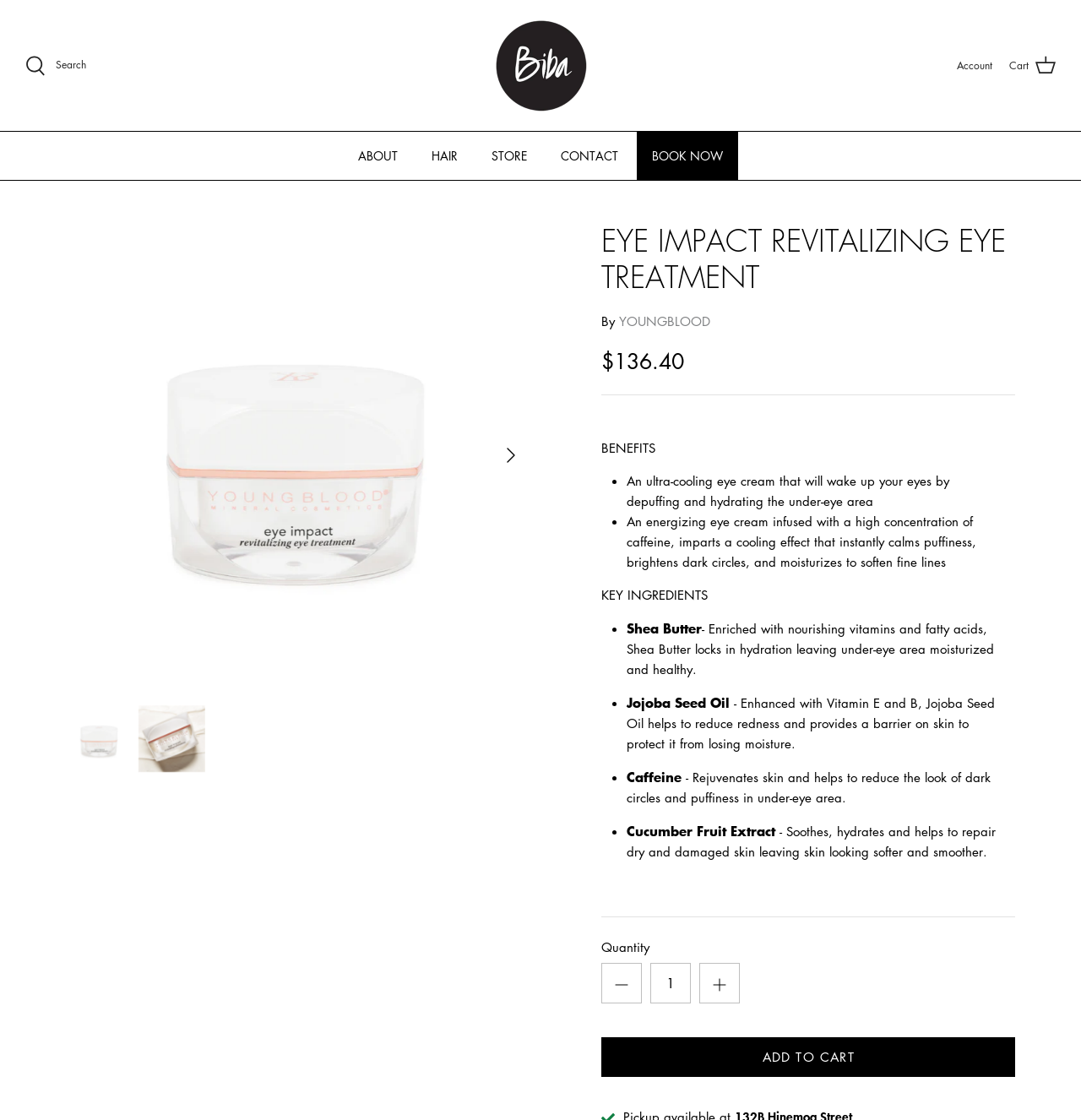Please specify the bounding box coordinates of the clickable section necessary to execute the following command: "View cart".

[0.934, 0.049, 0.977, 0.068]